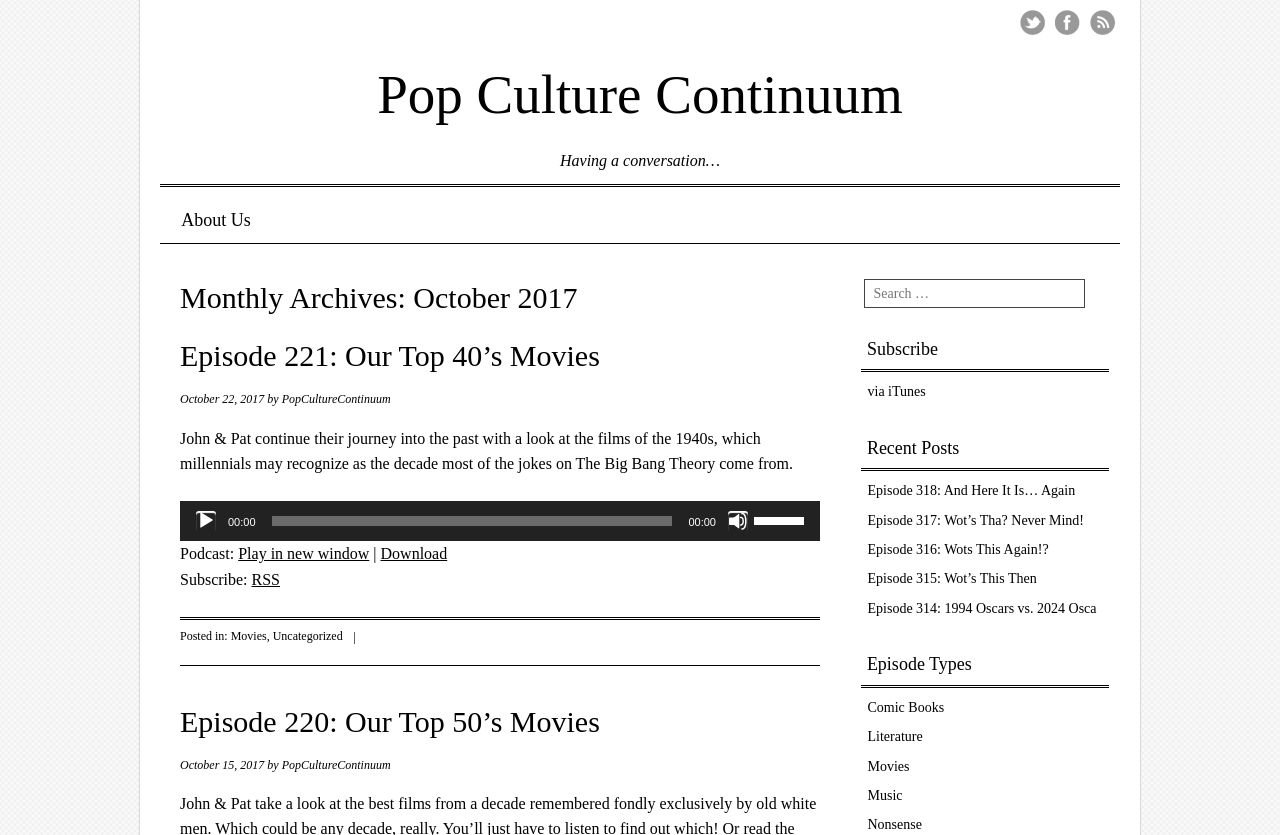Identify the bounding box coordinates for the UI element described by the following text: "Skip to content". Provide the coordinates as four float numbers between 0 and 1, in the format [left, top, right, bottom].

[0.133, 0.235, 0.236, 0.291]